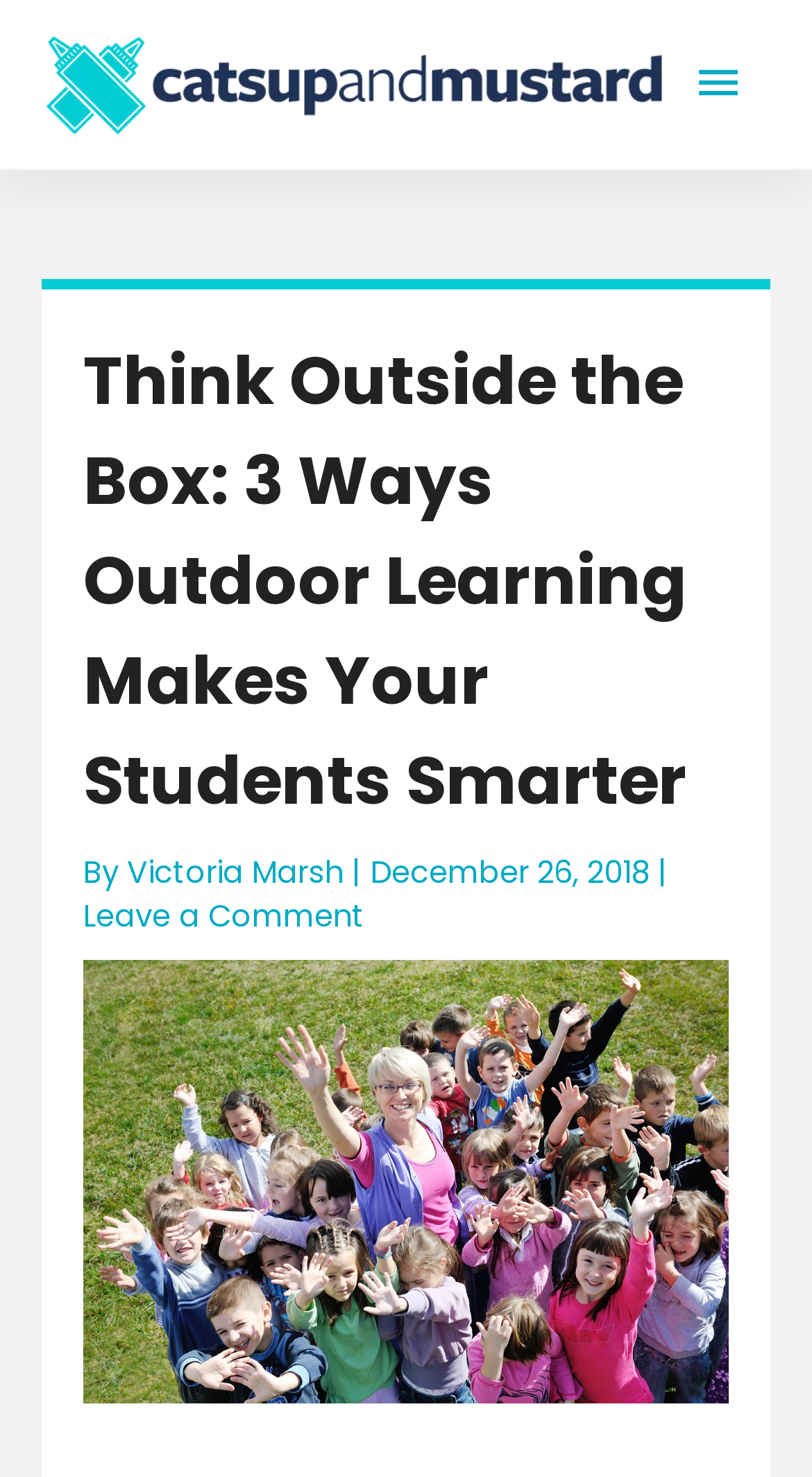Using the given element description, provide the bounding box coordinates (top-left x, top-left y, bottom-right x, bottom-right y) for the corresponding UI element in the screenshot: Leave a Comment

[0.103, 0.607, 0.449, 0.635]